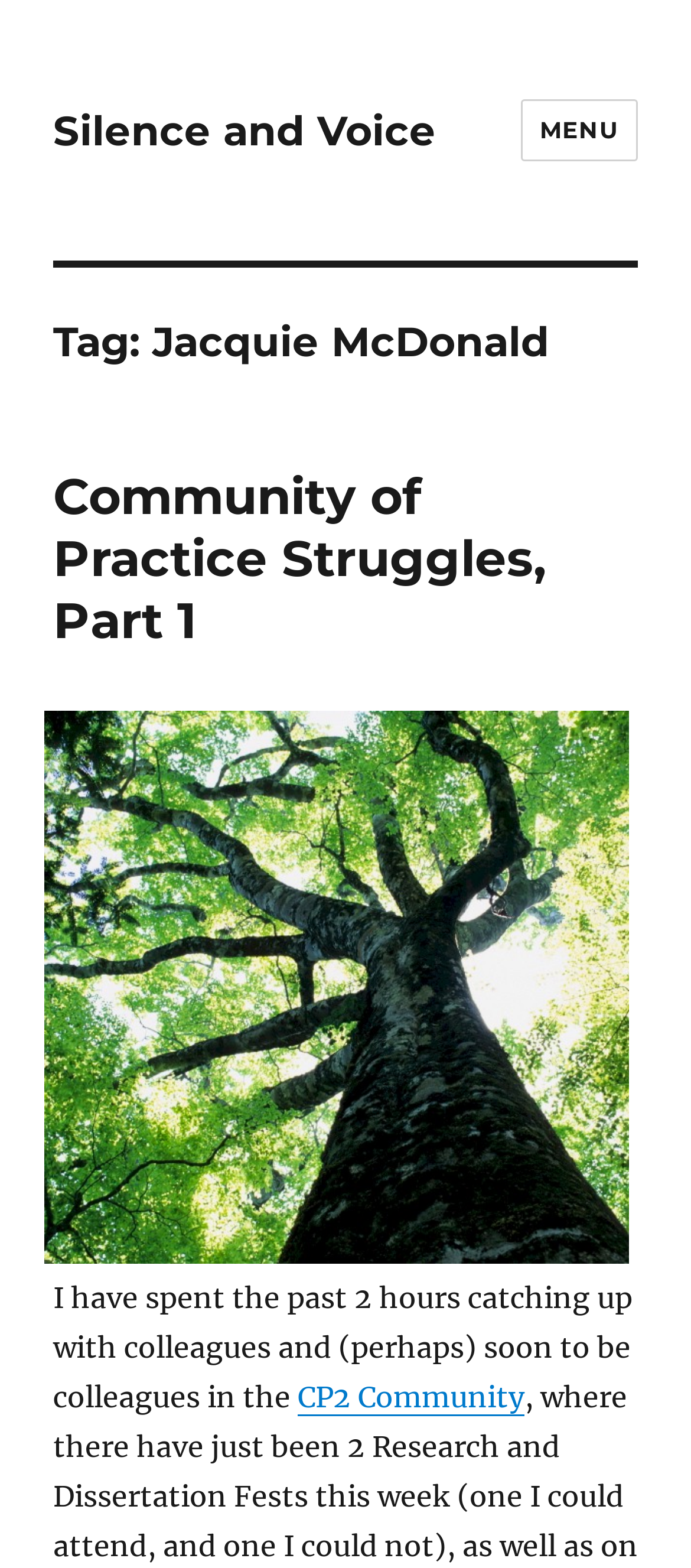Extract the bounding box coordinates for the UI element described by the text: "CP2 Community". The coordinates should be in the form of [left, top, right, bottom] with values between 0 and 1.

[0.431, 0.879, 0.759, 0.902]